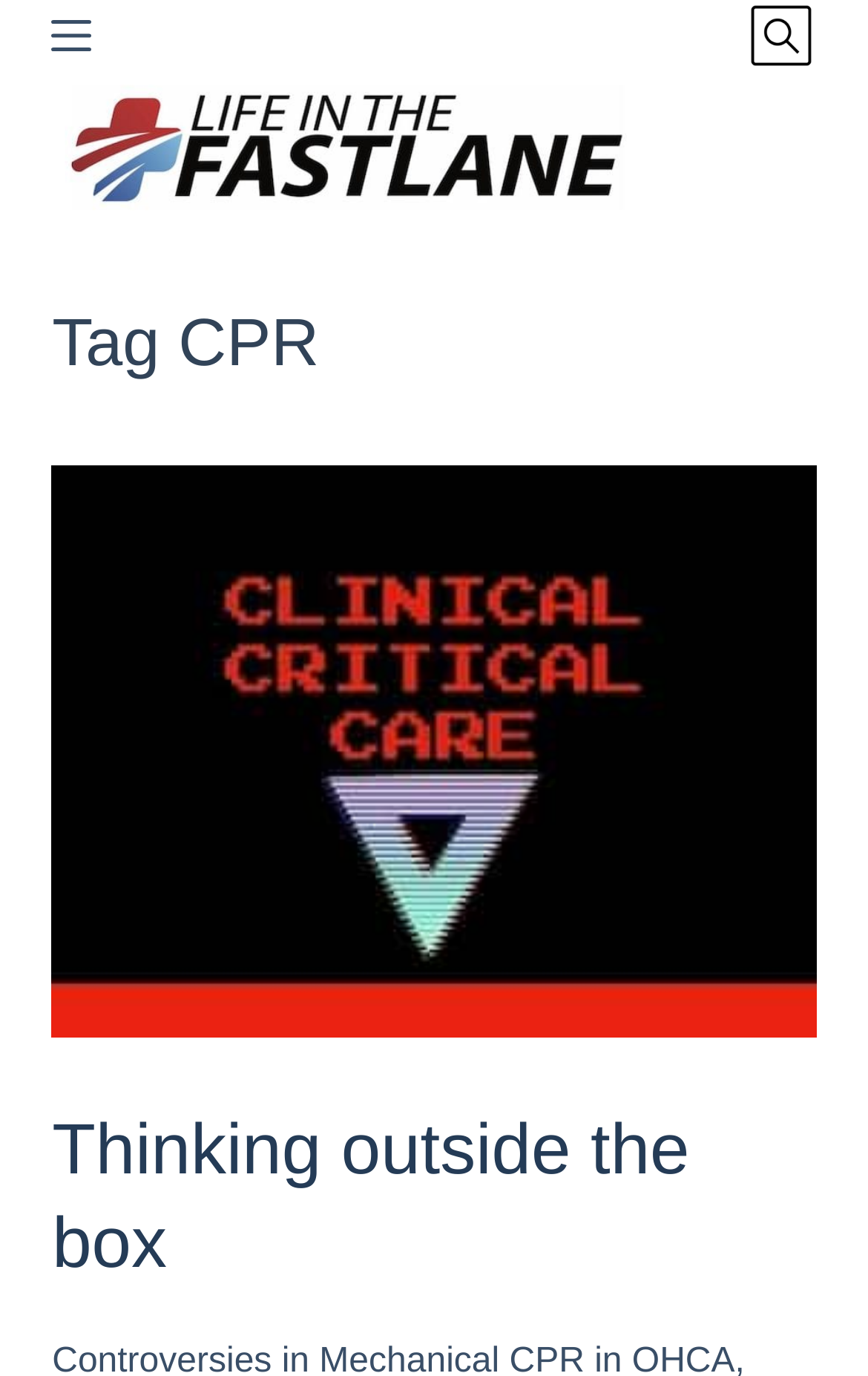What is the text of the second link in the header section?
From the screenshot, supply a one-word or short-phrase answer.

LITFL-Life-in-the-FastLane-760-180